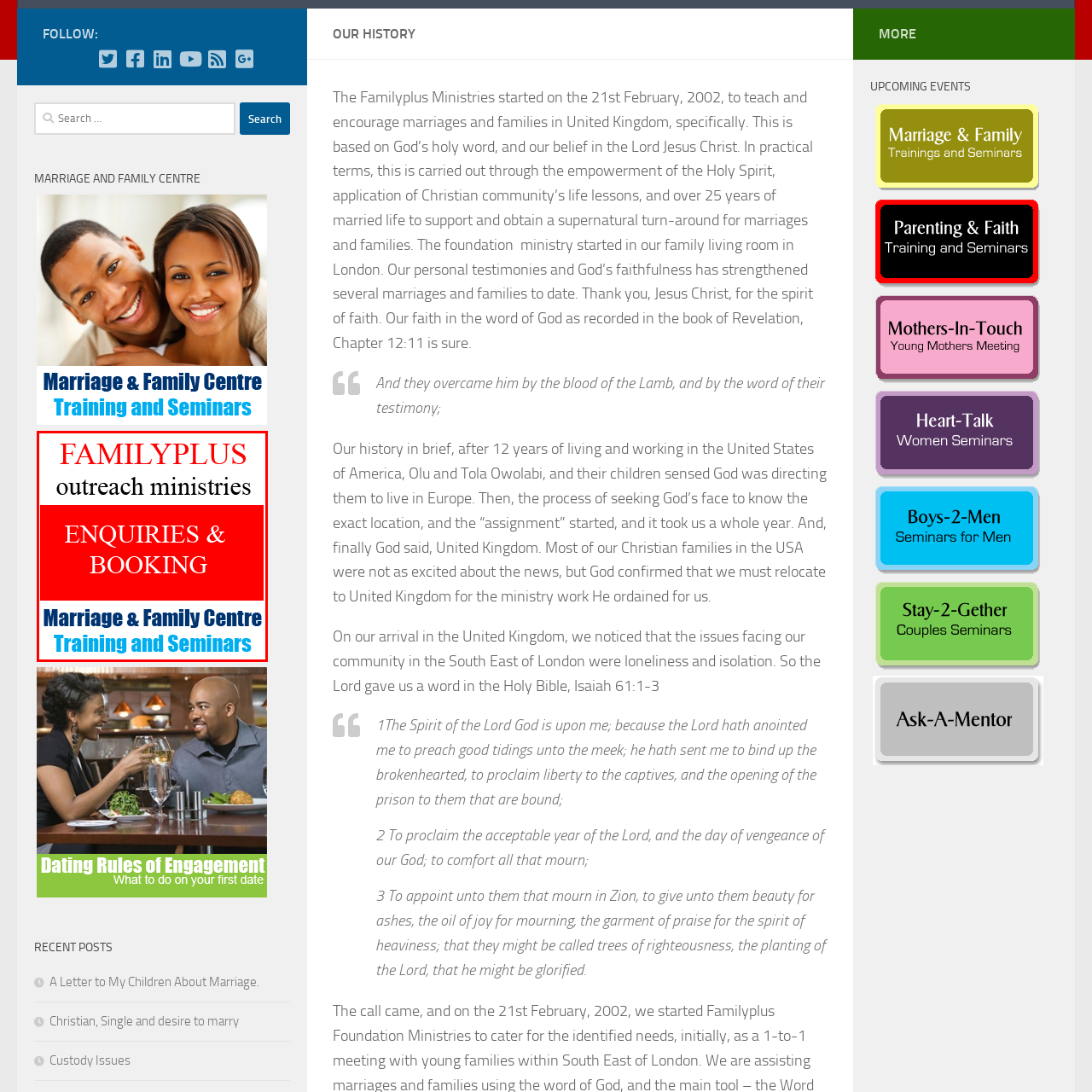Analyze and describe the image content within the red perimeter in detail.

The image represents the official branding for the Familyplus Outreach Ministries, specifically highlighting their focus on support for marriages and families. Prominently displayed at the top is the title "FAMILYPLUS" in bold red letters, emphasizing the organization's identity. Below this, the phrase "outreach ministries" appears in a smaller font, reinforcing the ministry's service orientation.

Central to the image is a vivid red box that captures attention with the words "ENQUIRIES & BOOKING" in white. This section indicates a commitment to facilitating engagement and support for those seeking assistance or participation in the ministry's offerings. 

At the bottom, the text "Marriage & Family Centre" is presented in a deep blue, followed by "Training and Seminars" in a bright blue font. This part of the image conveys the essence of the center's mission, focusing on providing educational opportunities aimed at strengthening familial bonds and enhancing marriage education through targeted training and seminars. Overall, the design reflects a welcoming and professional approach to family and marriage support services.